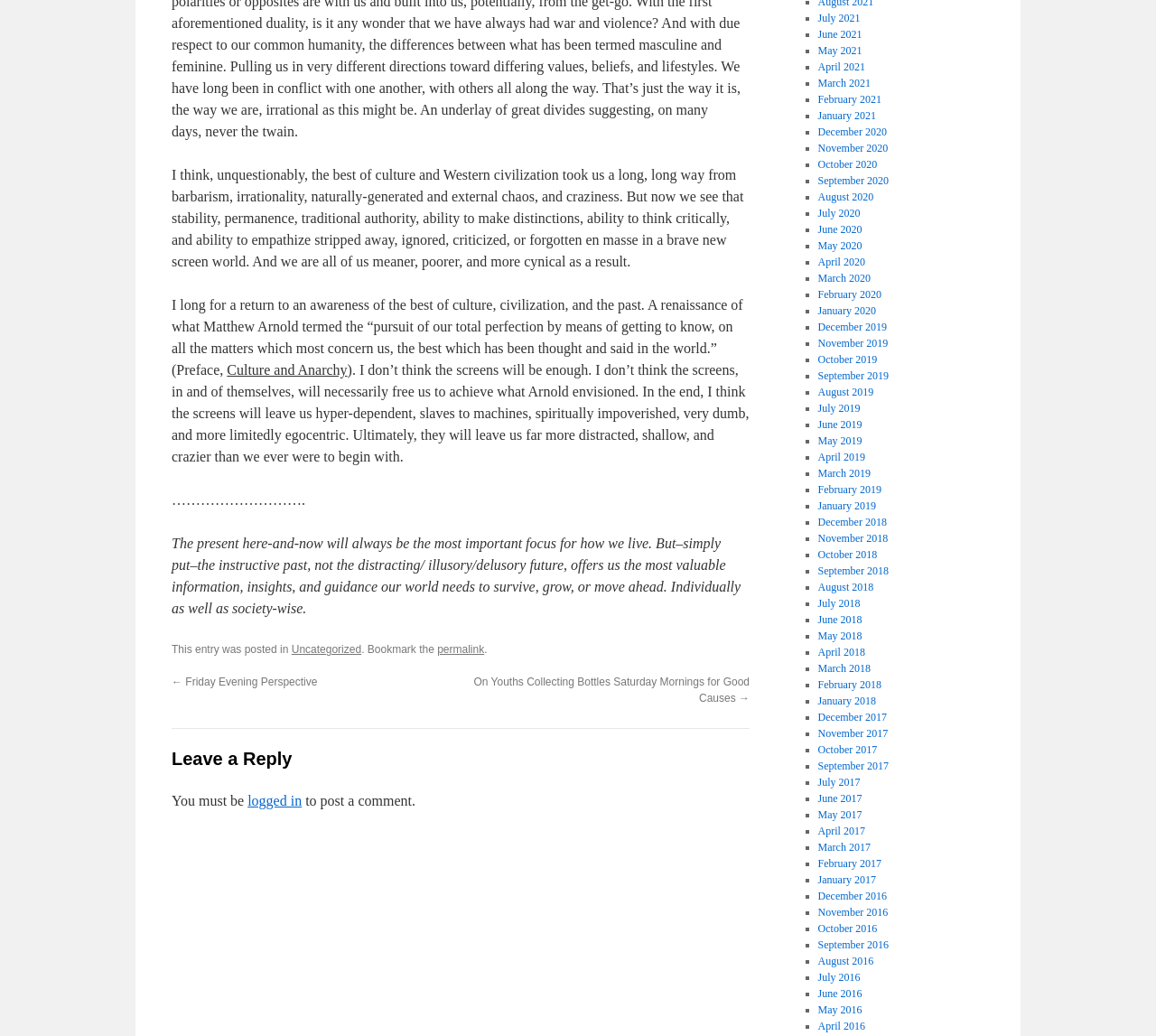Specify the bounding box coordinates for the region that must be clicked to perform the given instruction: "Go to the previous post".

[0.148, 0.652, 0.275, 0.665]